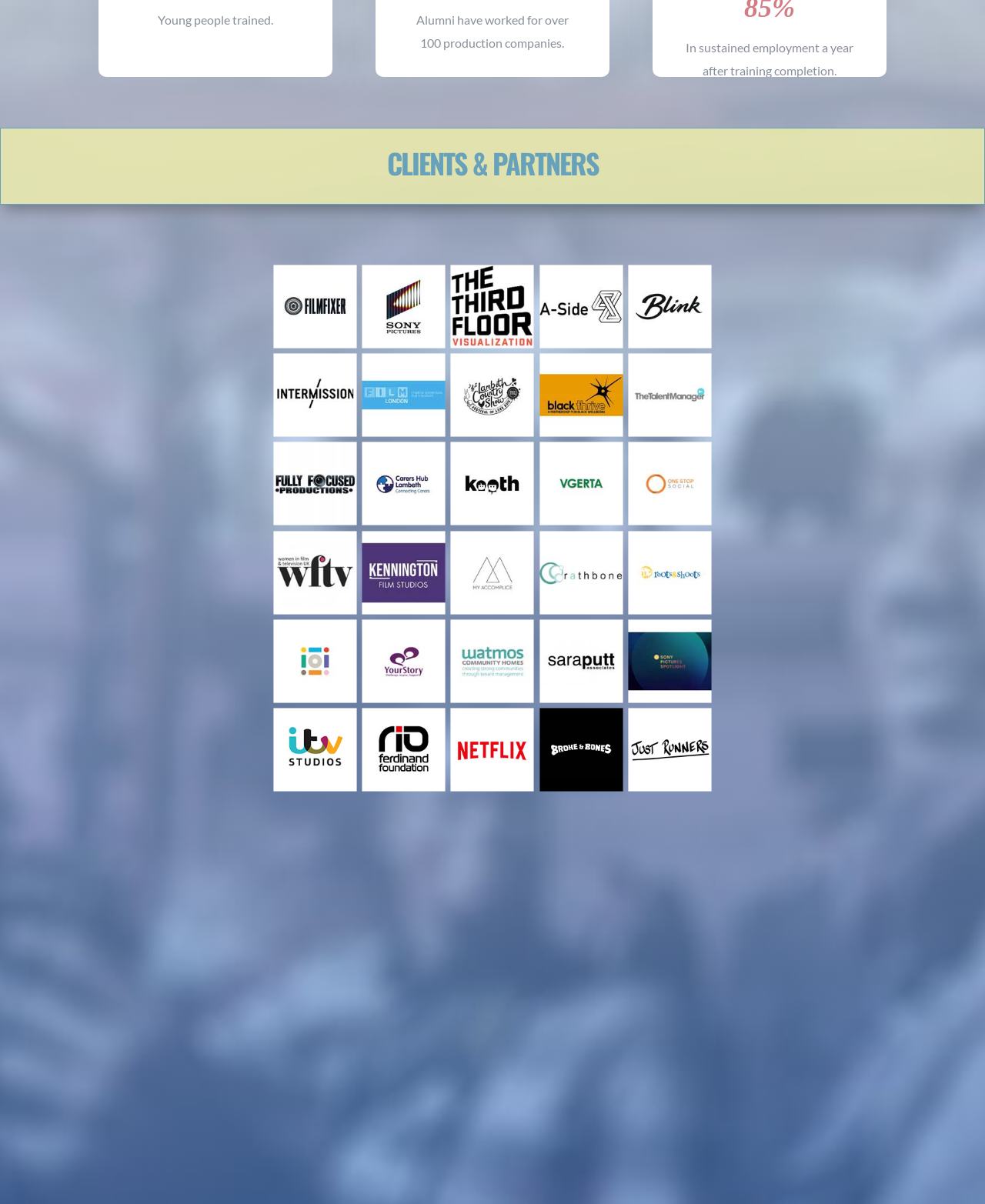Determine the bounding box coordinates of the region I should click to achieve the following instruction: "Read the article posted on December 12, 2022". Ensure the bounding box coordinates are four float numbers between 0 and 1, i.e., [left, top, right, bottom].

None